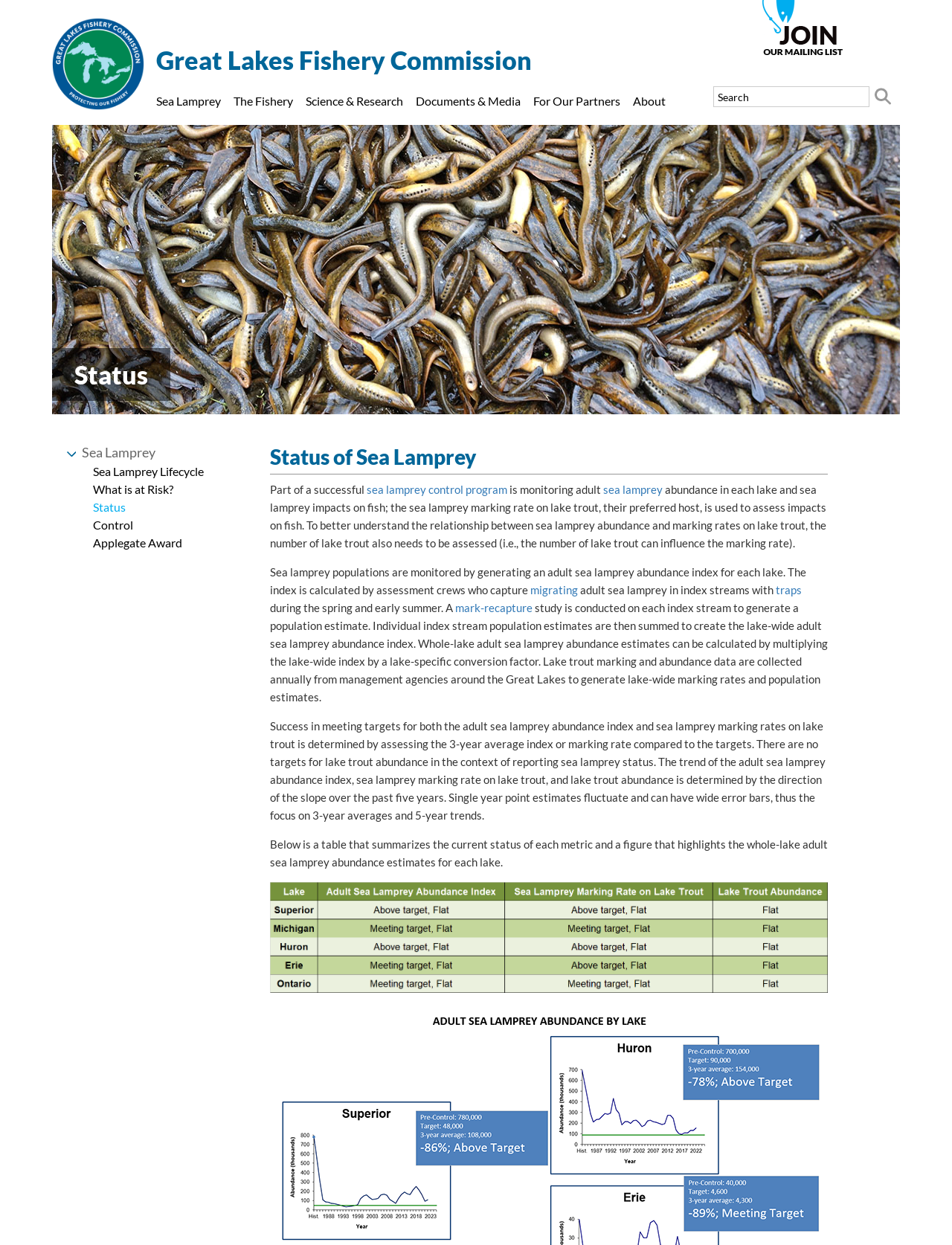Locate the primary heading on the webpage and return its text.

Great Lakes Fishery Commission